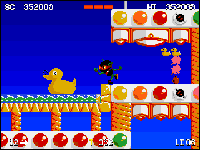What is Zool jumping over?
Use the image to give a comprehensive and detailed response to the question.

In the given scene, Zool, the main character, is seen leaping over a large, yellow rubber duck, which is an amusing obstacle within the fantastical setting of the Fun Fair World.